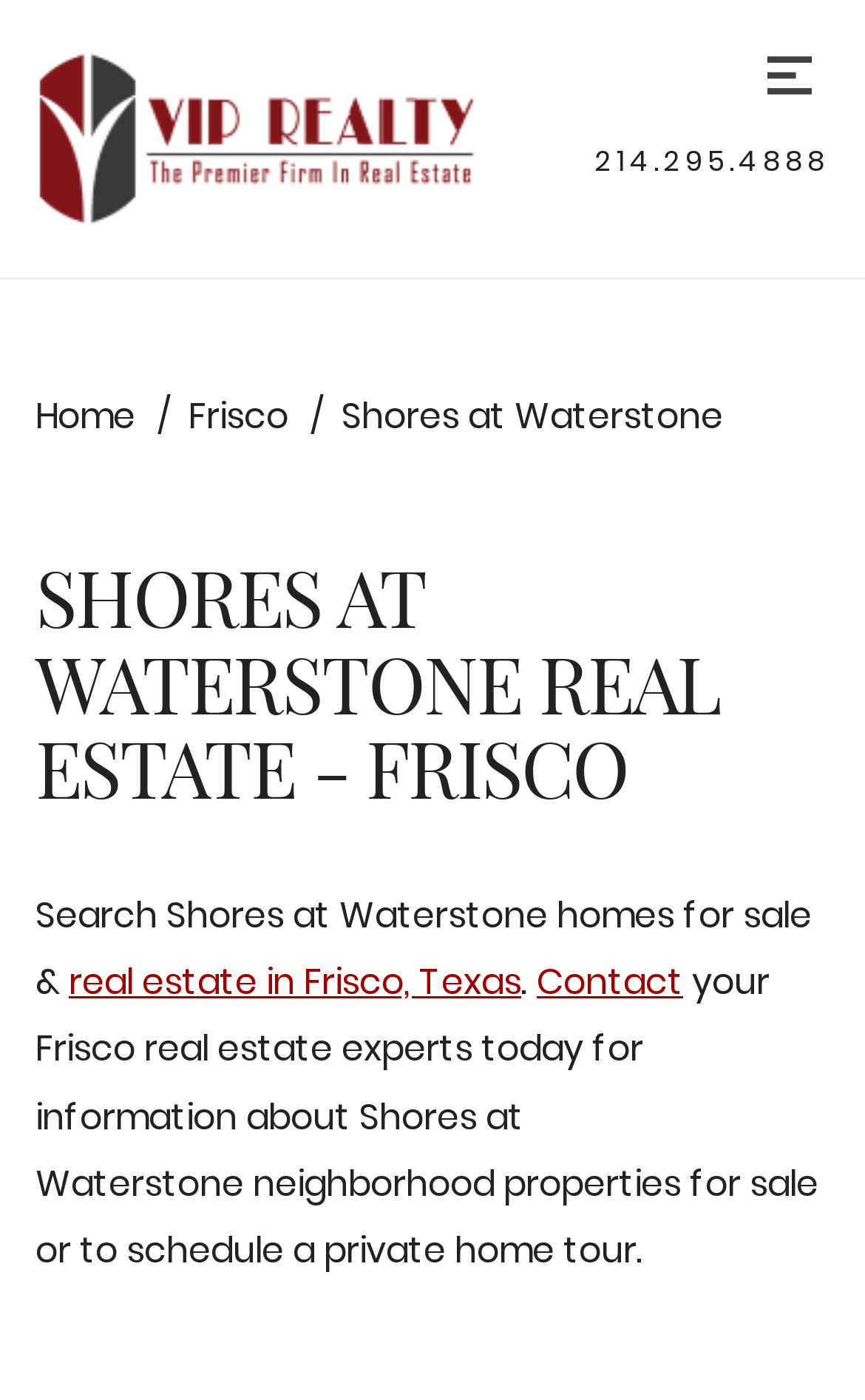Analyze the image and give a detailed response to the question:
What can I do with the 'Contact' link?

I found the purpose of the 'Contact' link by looking at the surrounding text which mentions contacting Frisco real estate experts for information about Shores at Waterstone neighborhood properties for sale or to schedule a private home tour.